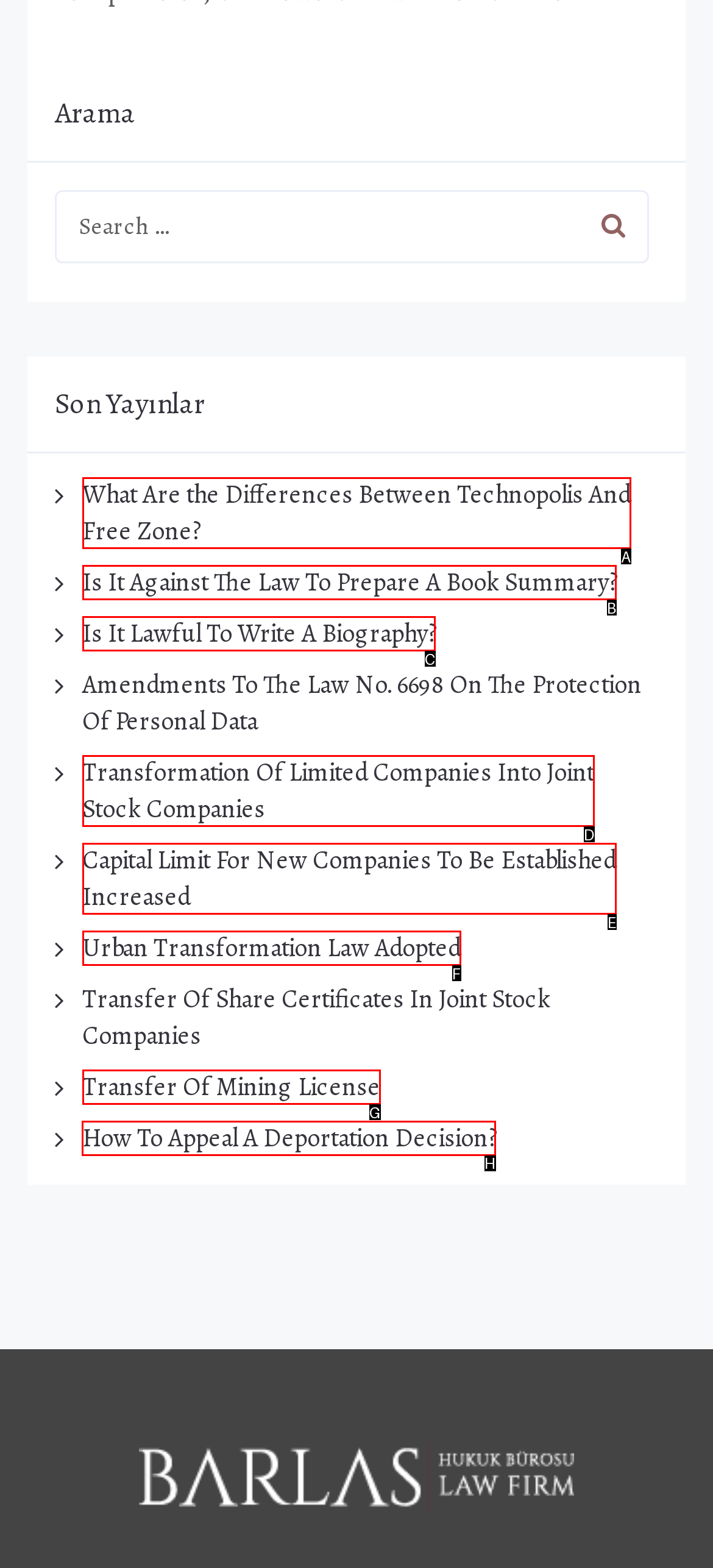Tell me which letter corresponds to the UI element that will allow you to explore how to appeal a deportation decision. Answer with the letter directly.

H